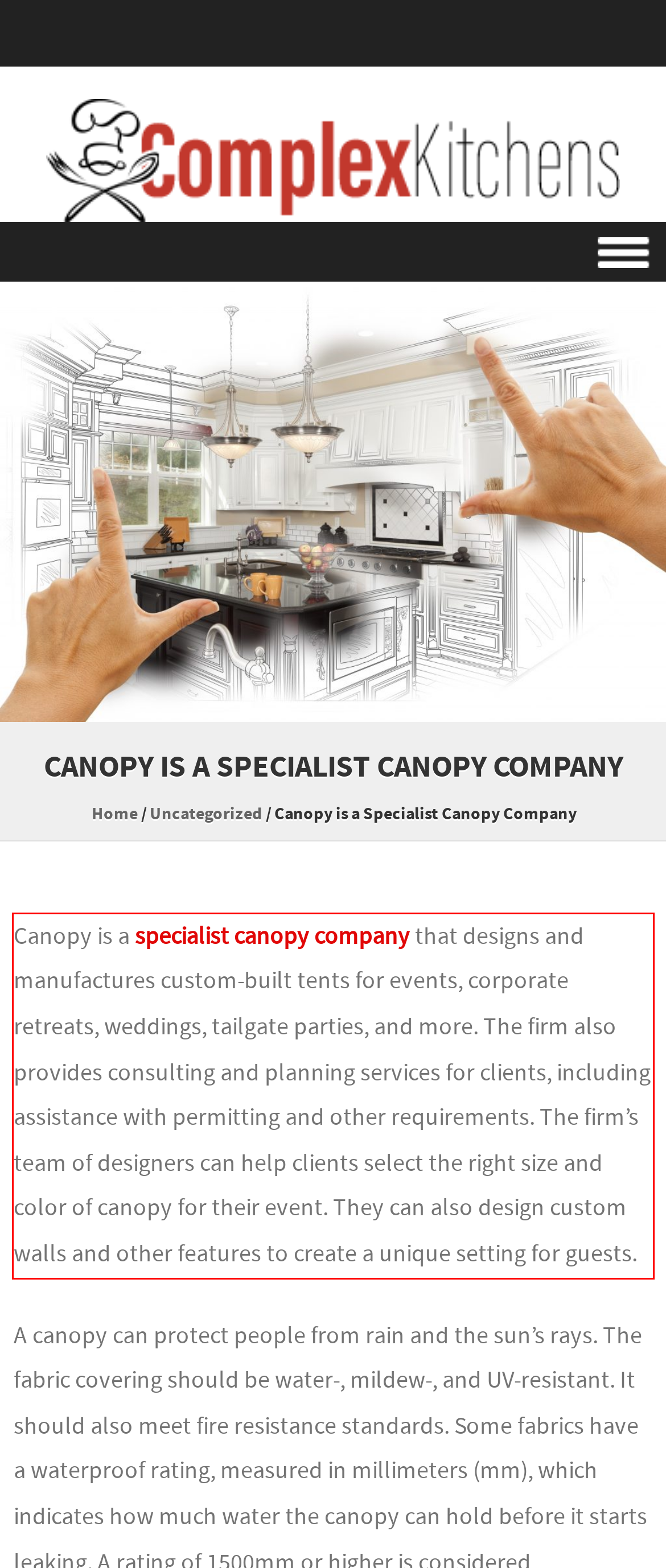Given a screenshot of a webpage, identify the red bounding box and perform OCR to recognize the text within that box.

Canopy is a specialist canopy company that designs and manufactures custom-built tents for events, corporate retreats, weddings, tailgate parties, and more. The firm also provides consulting and planning services for clients, including assistance with permitting and other requirements. The firm’s team of designers can help clients select the right size and color of canopy for their event. They can also design custom walls and other features to create a unique setting for guests.